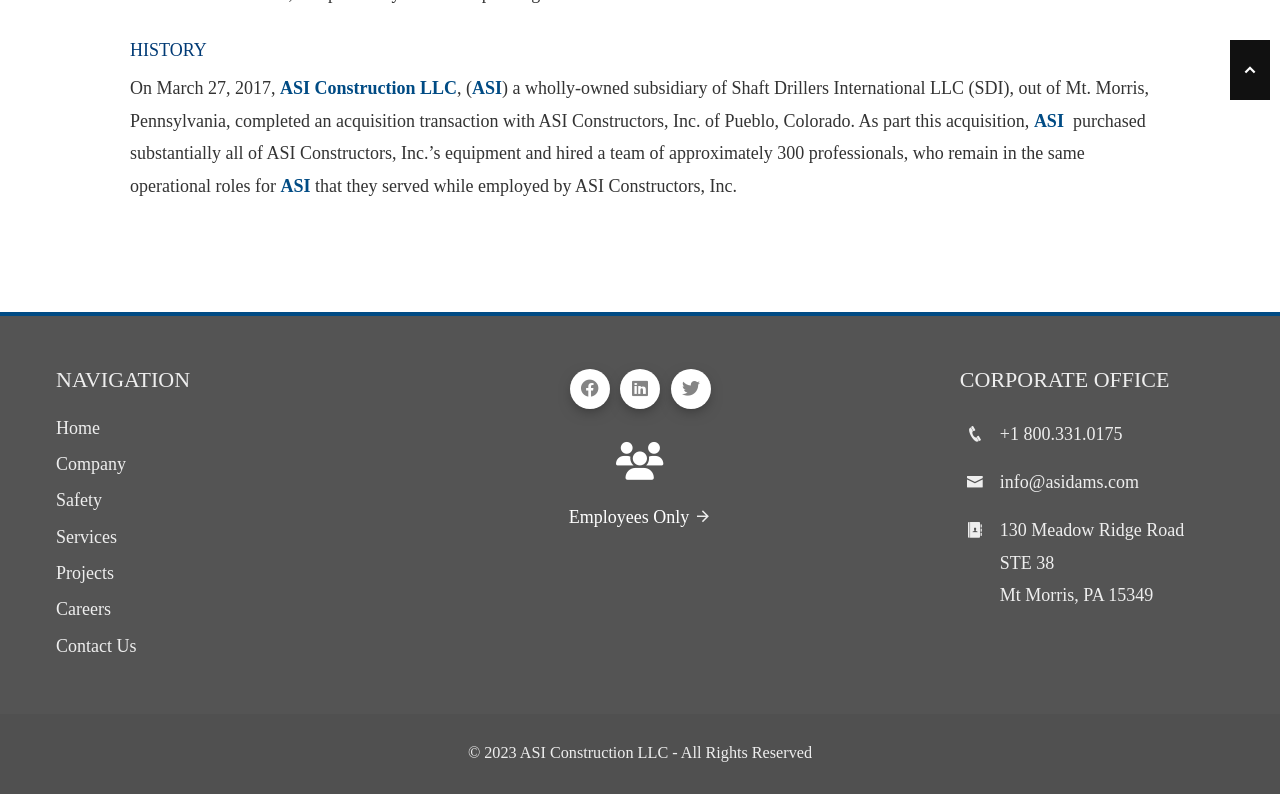Could you find the bounding box coordinates of the clickable area to complete this instruction: "Click on Company"?

[0.044, 0.572, 0.098, 0.597]